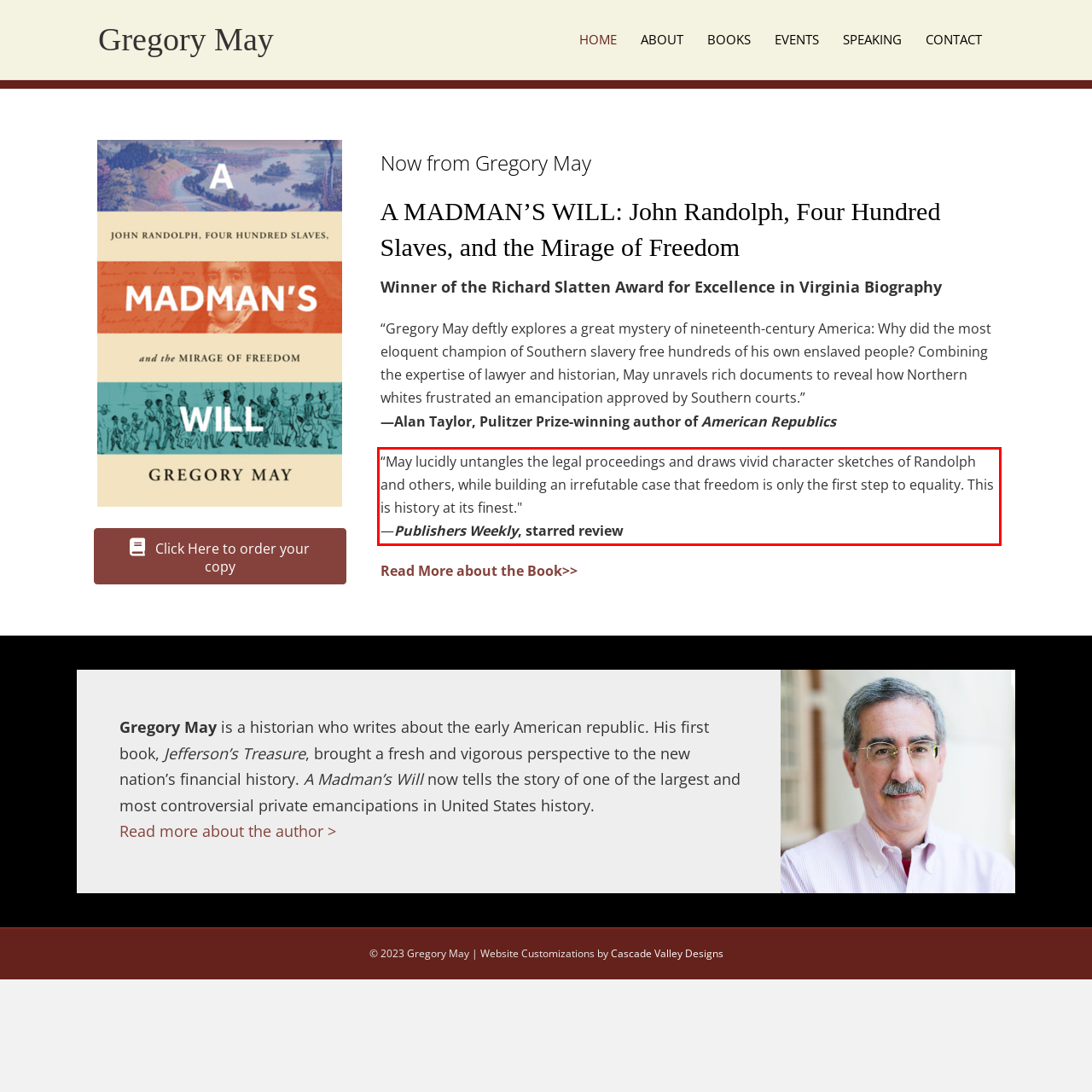Analyze the red bounding box in the provided webpage screenshot and generate the text content contained within.

“May lucidly untangles the legal proceedings and draws vivid character sketches of Randolph and others, while building an irrefutable case that freedom is only the first step to equality. This is history at its finest." —Publishers Weekly, starred review